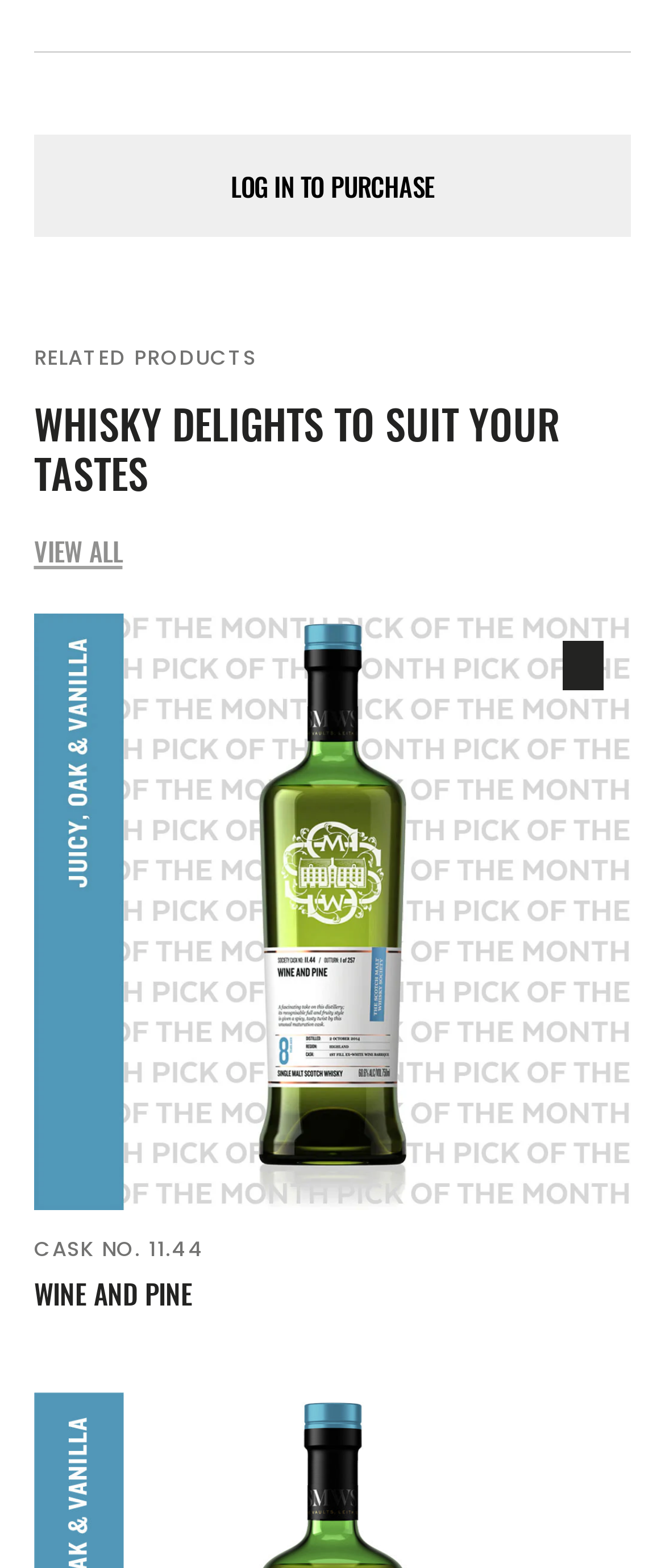Given the content of the image, can you provide a detailed answer to the question?
What is the cask number of the whisky?

I found the answer by looking at the static text element 'CASK NO. 11.44' which is a child of the root element, and it seems to be the cask number of the whisky.